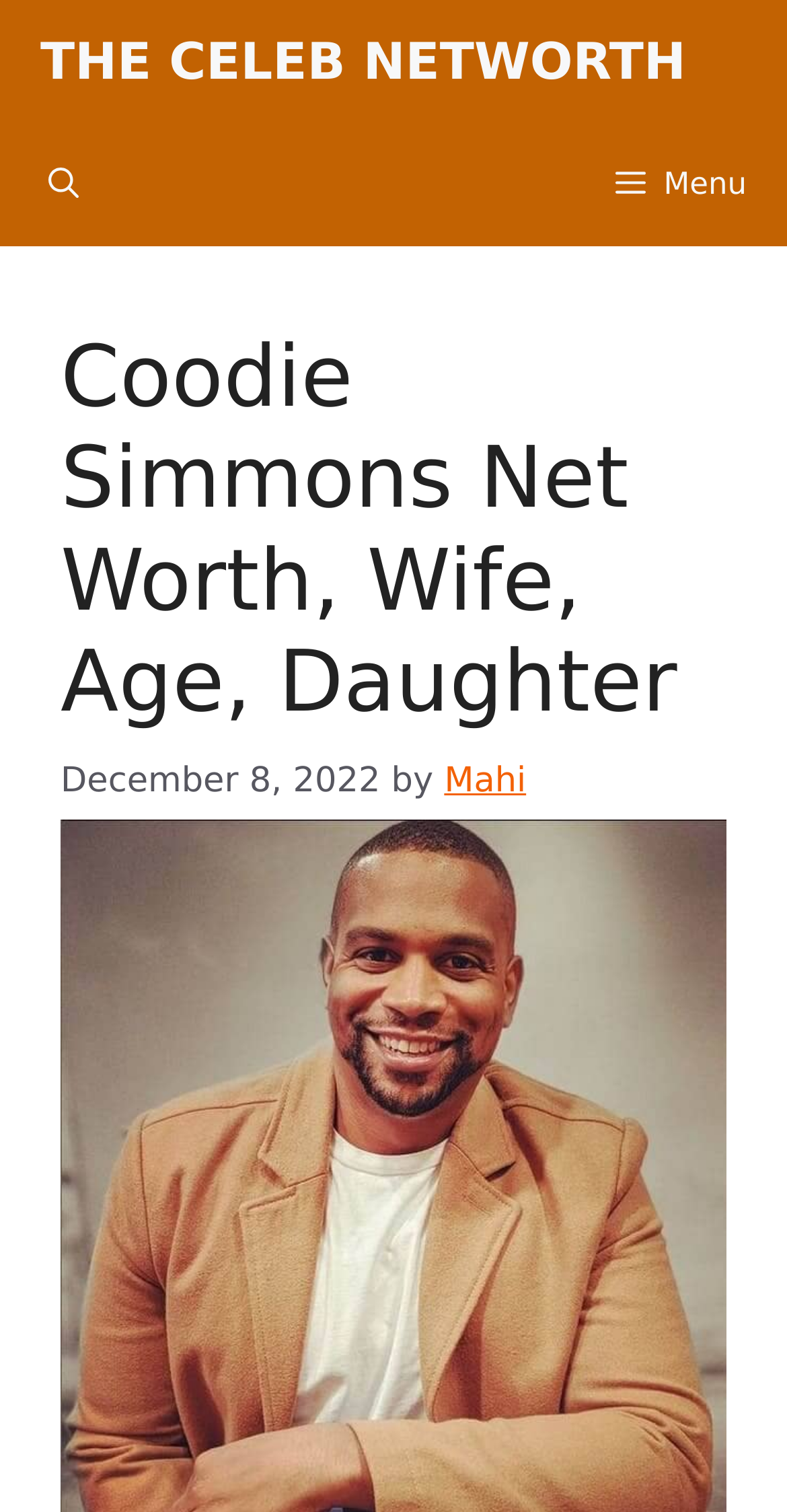Summarize the webpage in an elaborate manner.

The webpage is about Coodie Simmons, an American director, screenwriter, producer, and cinematographer. At the top of the page, there is a primary navigation menu that spans the entire width of the page, with a logo "THE CELEB NETWORTH" on the left and a "Menu" button on the right. Below the navigation menu, there is a search bar link on the left.

The main content of the page is headed by a large heading that reads "Coodie Simmons Net Worth, Wife, Age, Daughter". This heading is centered near the top of the page. Below the heading, there is a timestamp "December 8, 2022" on the left, followed by the text "by" and a link to the author "Mahi" on the right.

The webpage also has a prominent mention of Coodie Simmons' net worth, which is stated to be around $3.5 million.